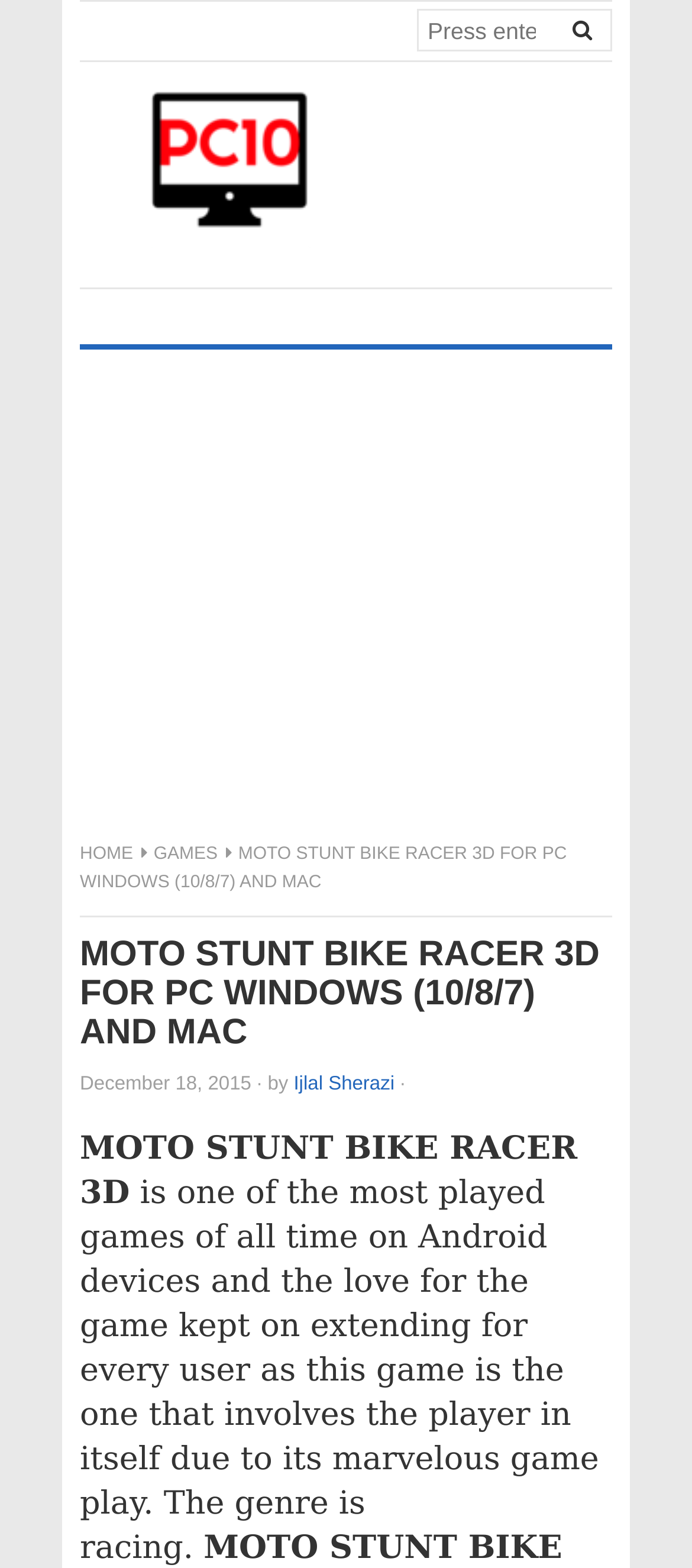What is the name of the game?
Using the image as a reference, give a one-word or short phrase answer.

MOTO STUNT BIKE RACER 3D